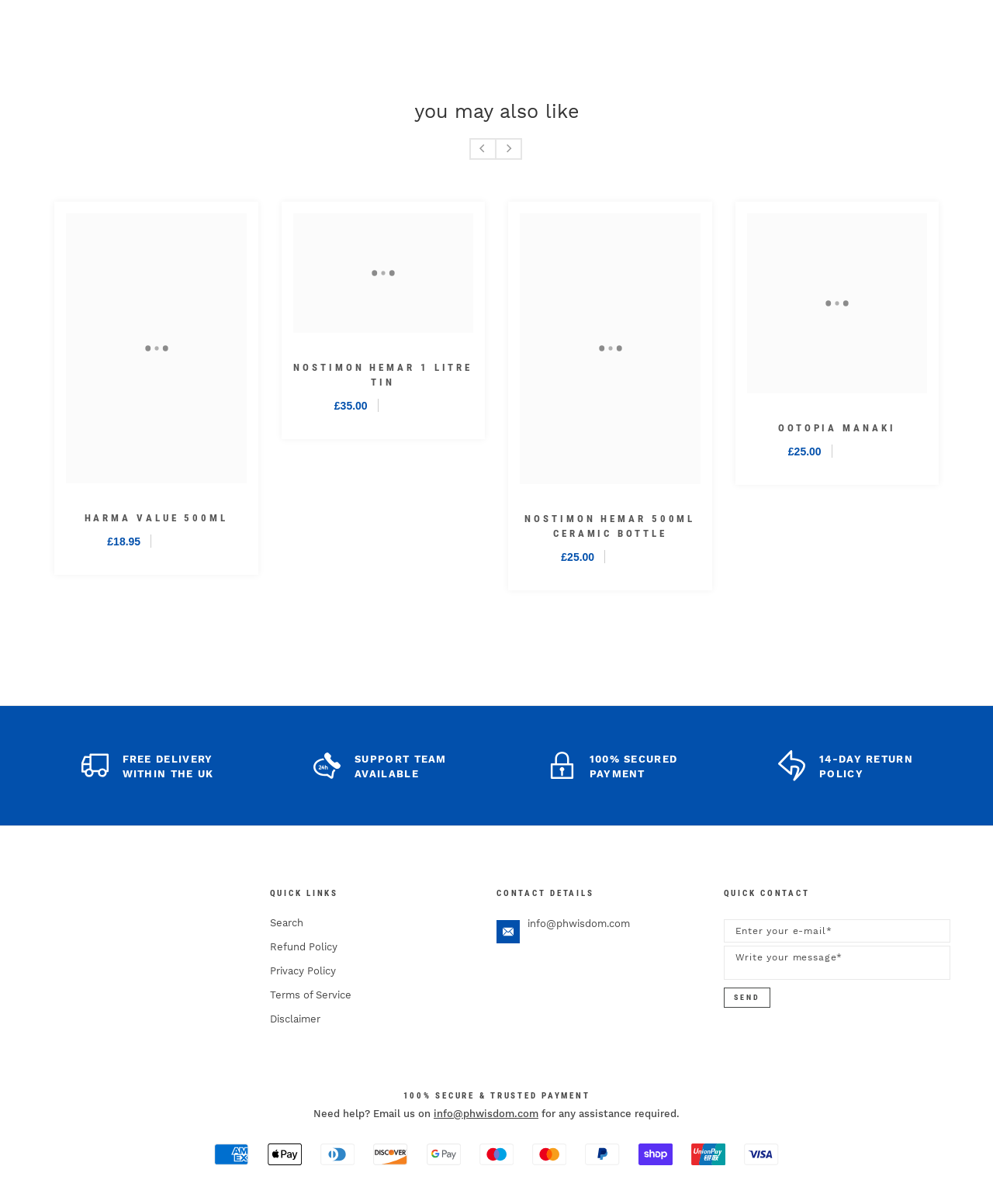What is the return policy duration?
Carefully analyze the image and provide a detailed answer to the question.

I found the return policy duration by looking at the '14-DAY RETURN POLICY' text at the bottom of the webpage.